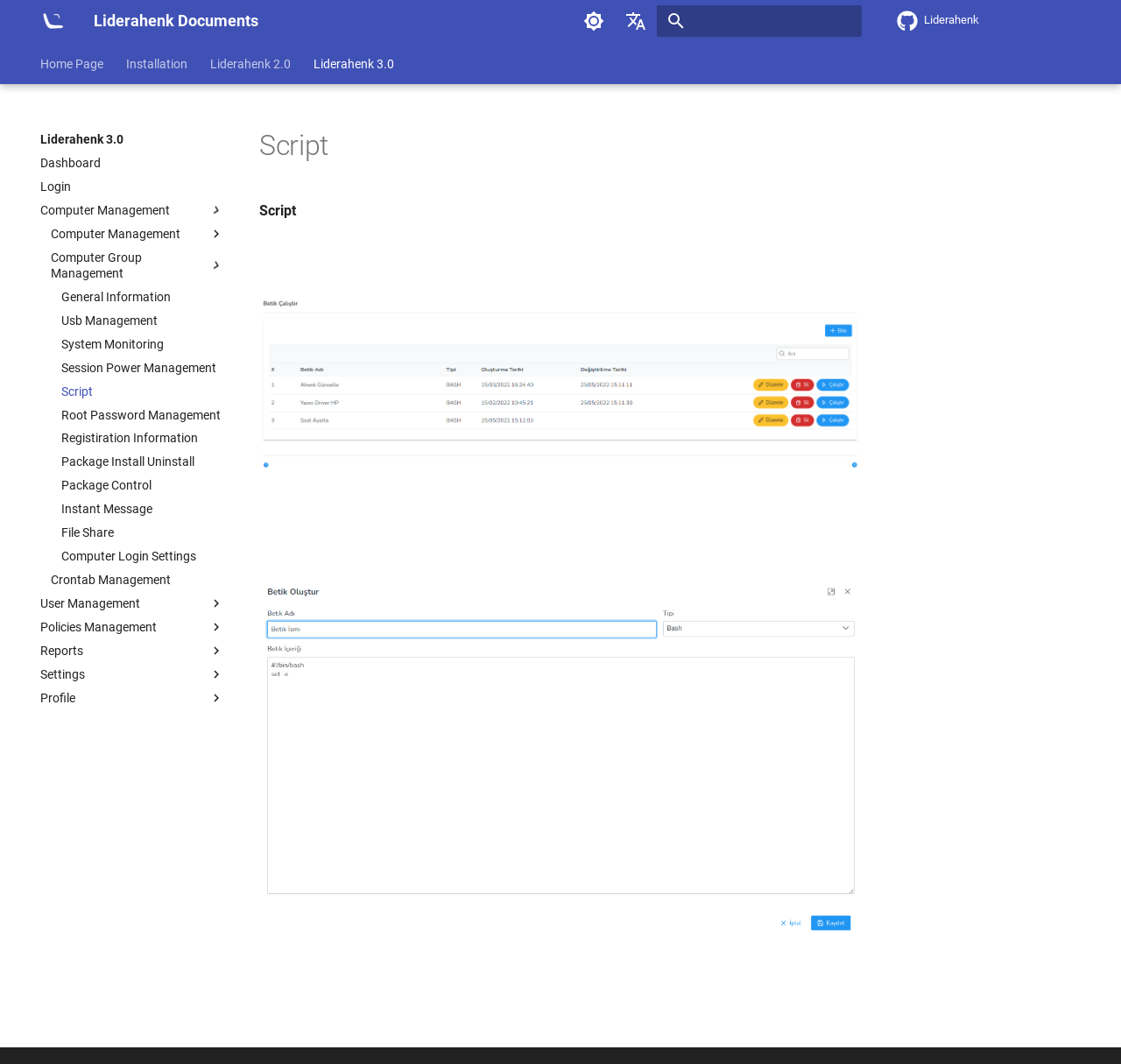Reply to the question with a single word or phrase:
What is the language of the link that is located next to the English link in the navigation header?

Türkçe